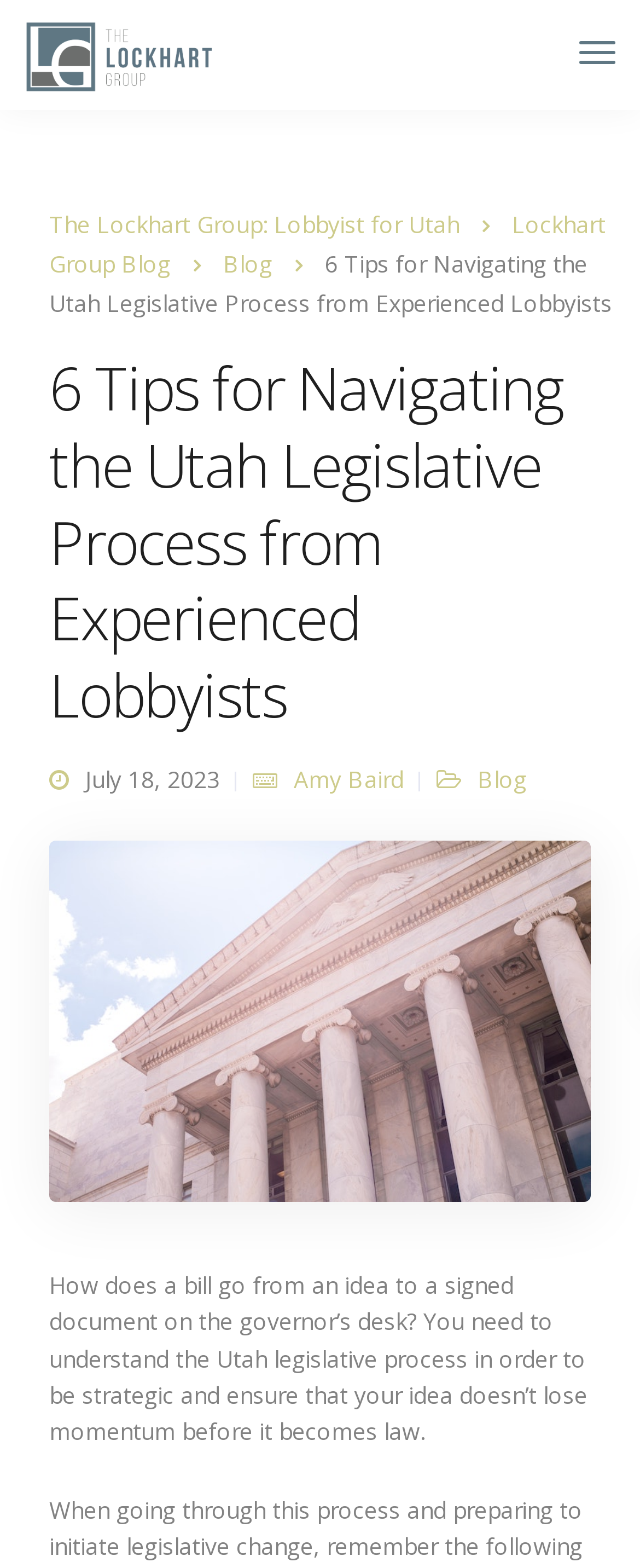What is the purpose of understanding the Utah legislative process?
Analyze the screenshot and provide a detailed answer to the question.

I found the answer by reading the text 'How does a bill go from an idea to a signed document on the governor’s desk? You need to understand the Utah legislative process in order to be strategic and ensure that your idea doesn’t lose momentum before it becomes law.' This text explains the purpose of understanding the Utah legislative process.